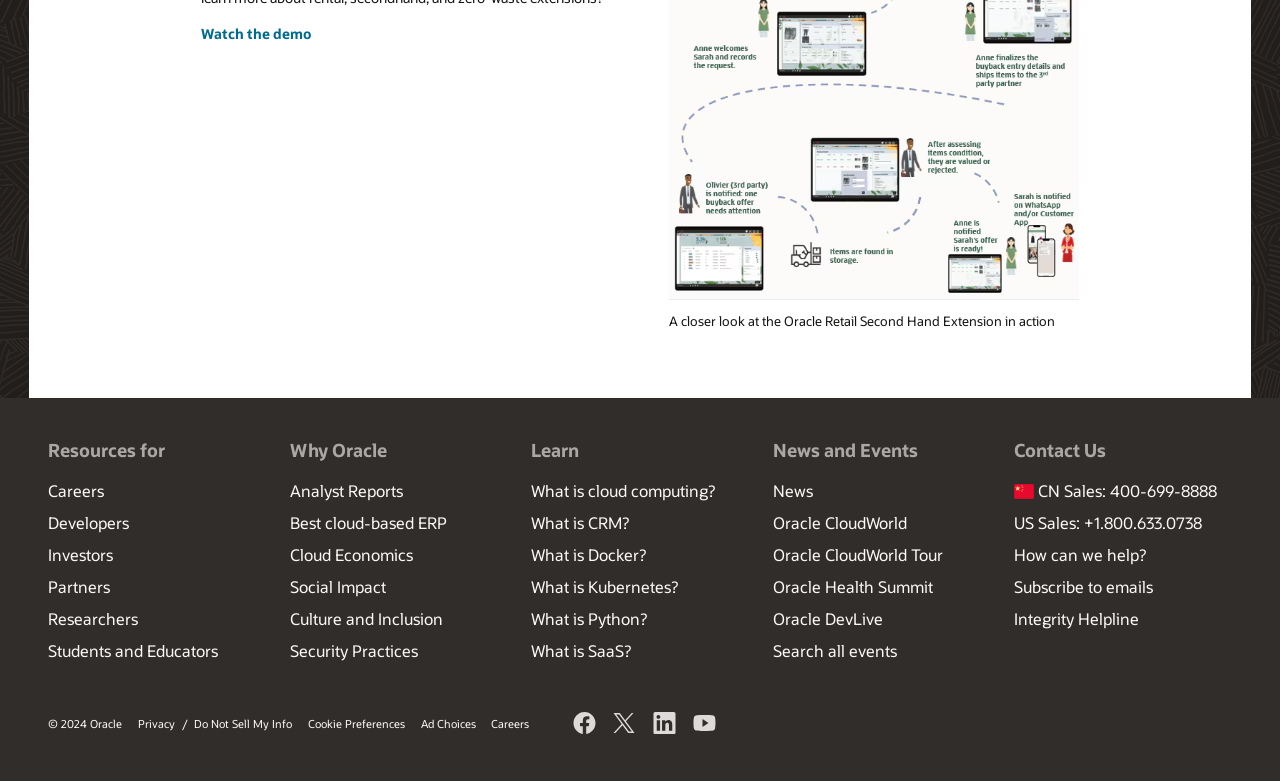Identify the bounding box coordinates of the region I need to click to complete this instruction: "Search for something".

None